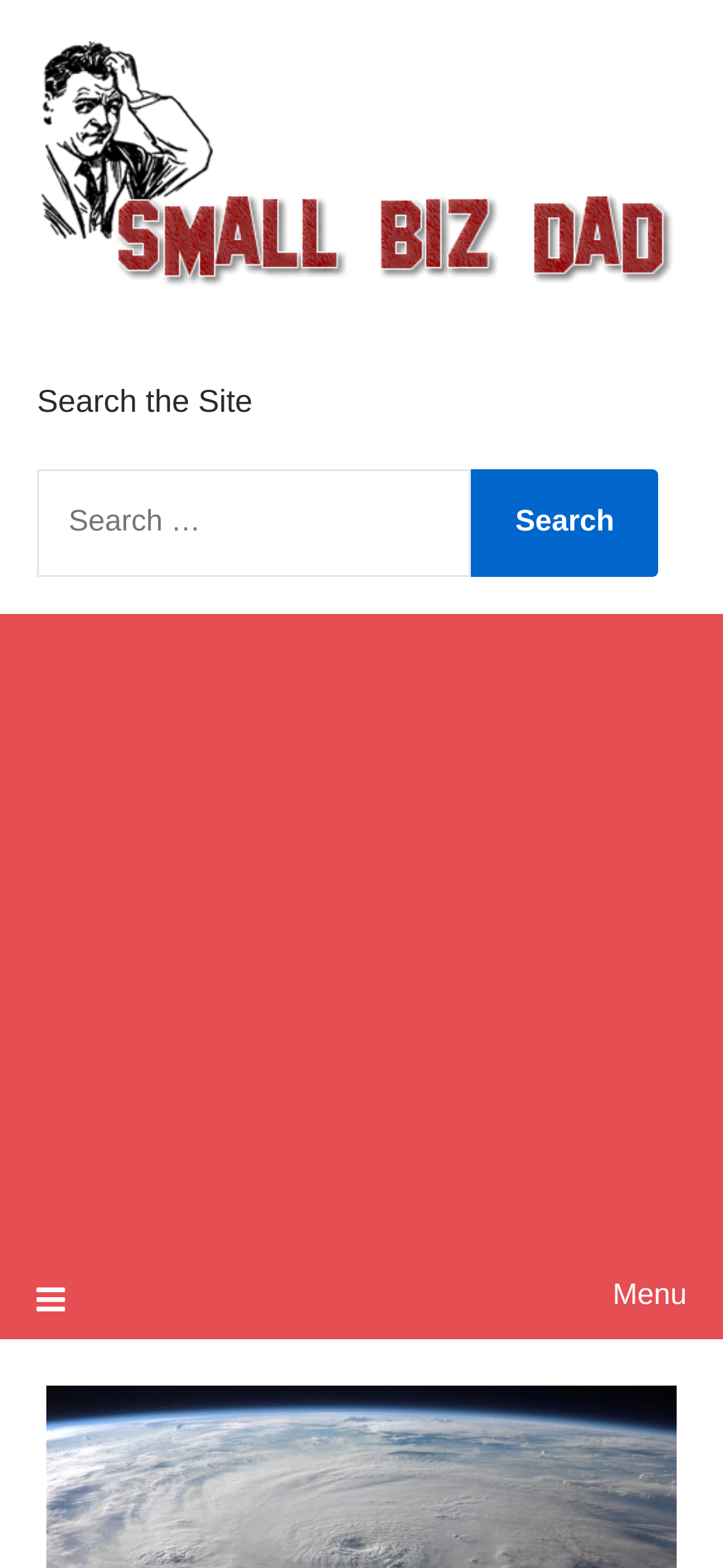Create a detailed description of the webpage's content and layout.

The webpage is titled "Abandon House: Natural Disaster Preparation - Small Biz Dad" and appears to be a blog or informational site. At the top left, there is a link to "Small Biz Dad" accompanied by an image of the same name, which takes up a significant portion of the top section. 

Below the image, there is a heading that reads "Search the Site" followed by a search bar and a "Search" button to its right. The search bar is relatively wide, taking up about two-thirds of the width of the page.

Further down, there is a large advertisement iframe that spans the entire width of the page, taking up a significant amount of vertical space.

At the bottom right, there is a menu link represented by an icon, which is currently not expanded.